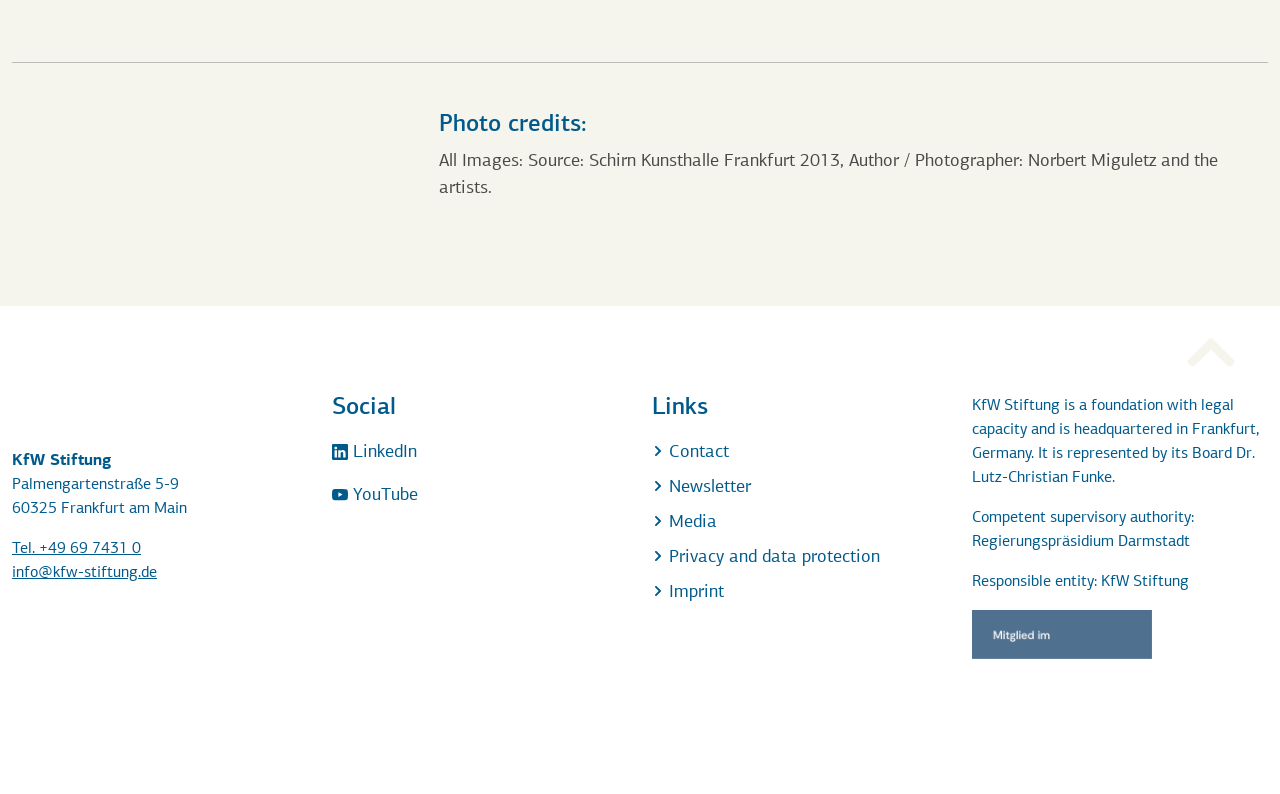Please locate the bounding box coordinates of the element that needs to be clicked to achieve the following instruction: "Visit the 'Blog' page". The coordinates should be four float numbers between 0 and 1, i.e., [left, top, right, bottom].

None